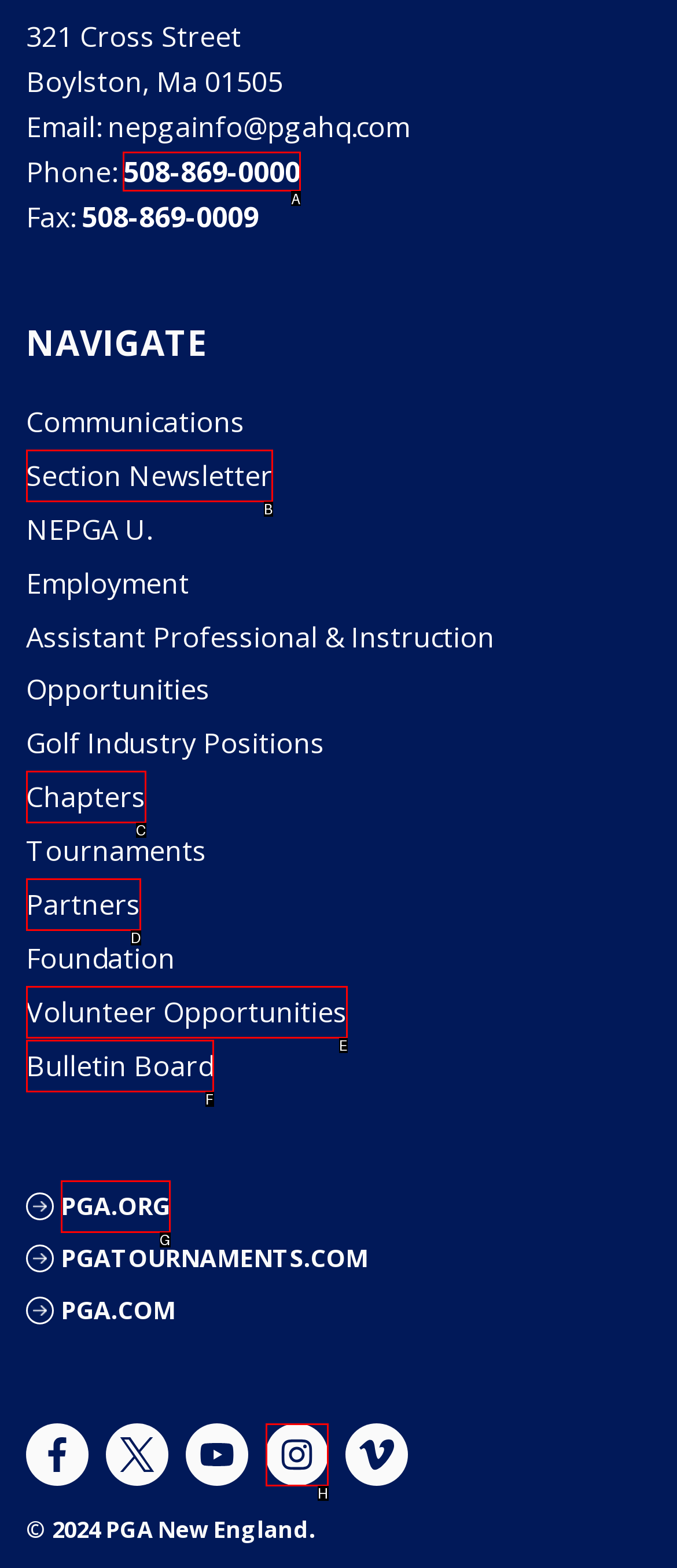Identify the correct UI element to click on to achieve the following task: Call the phone number Respond with the corresponding letter from the given choices.

A